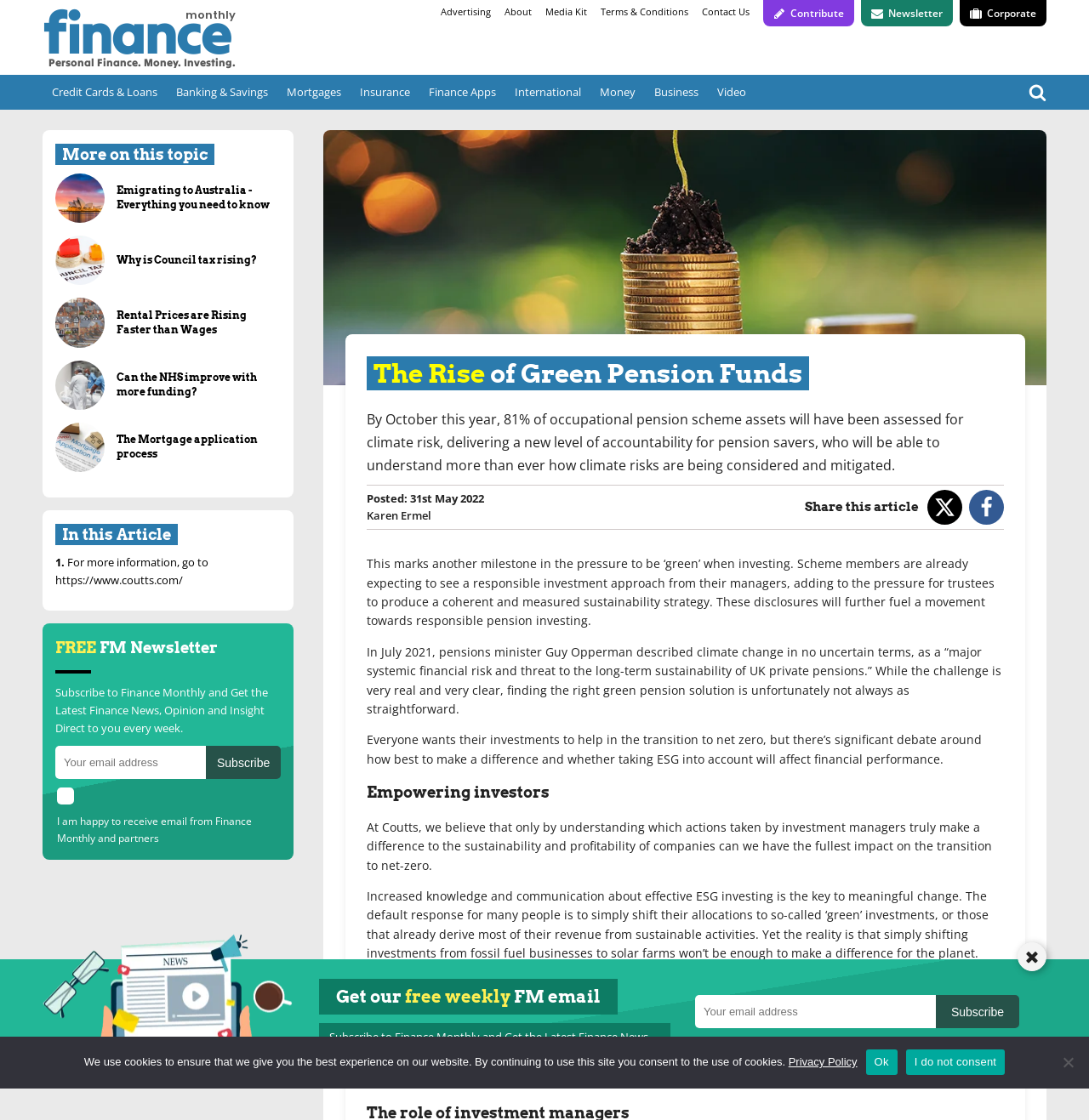Answer the question below with a single word or a brief phrase: 
How many links are there in the top navigation bar?

7